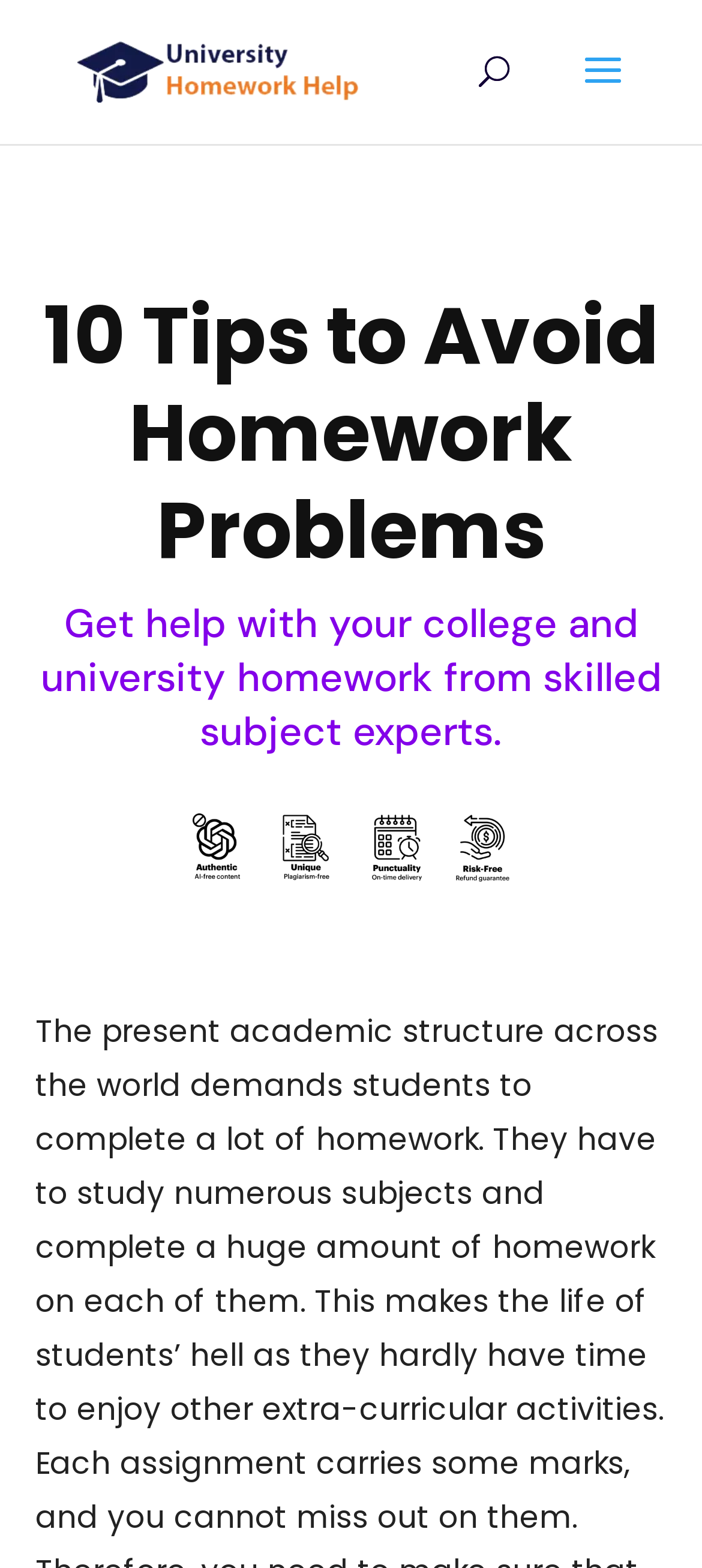What is the headline of the webpage?

10 Tips to Avoid Homework Problems